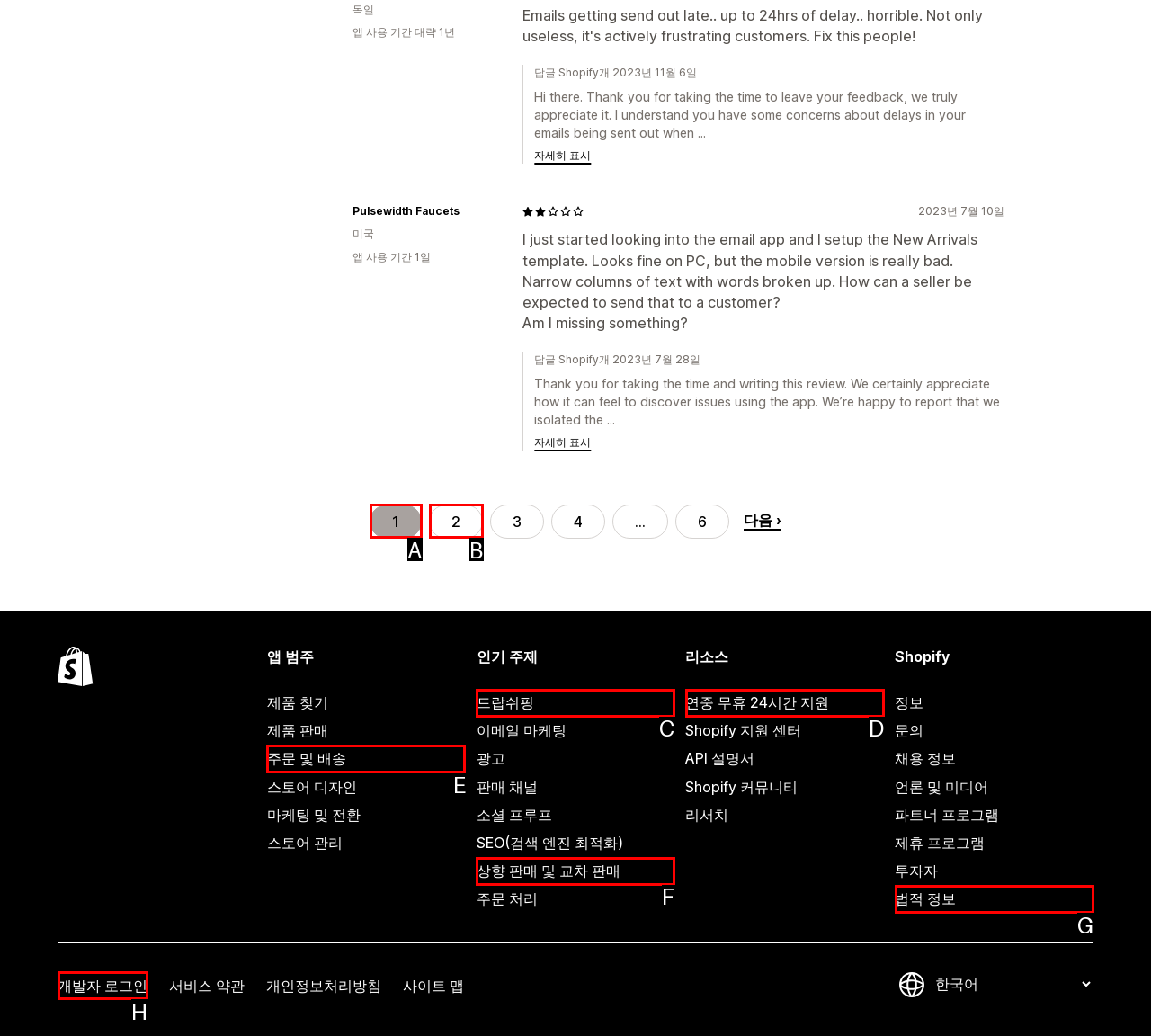Determine which option matches the description: W&L ArchivesSpace Public Interface. Answer using the letter of the option.

None